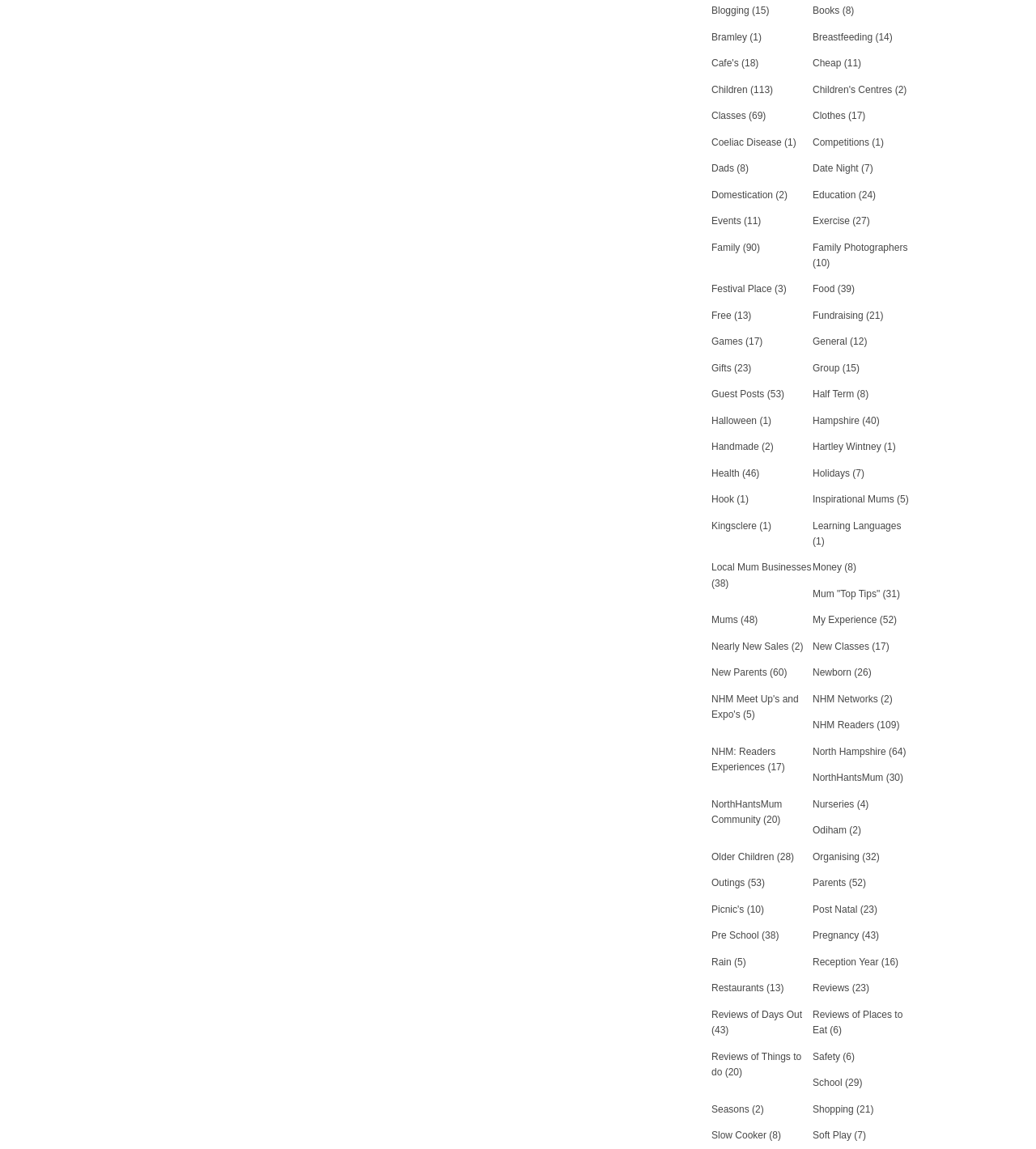Pinpoint the bounding box coordinates of the element to be clicked to execute the instruction: "Read about Inspirational Mums".

[0.784, 0.43, 0.863, 0.44]